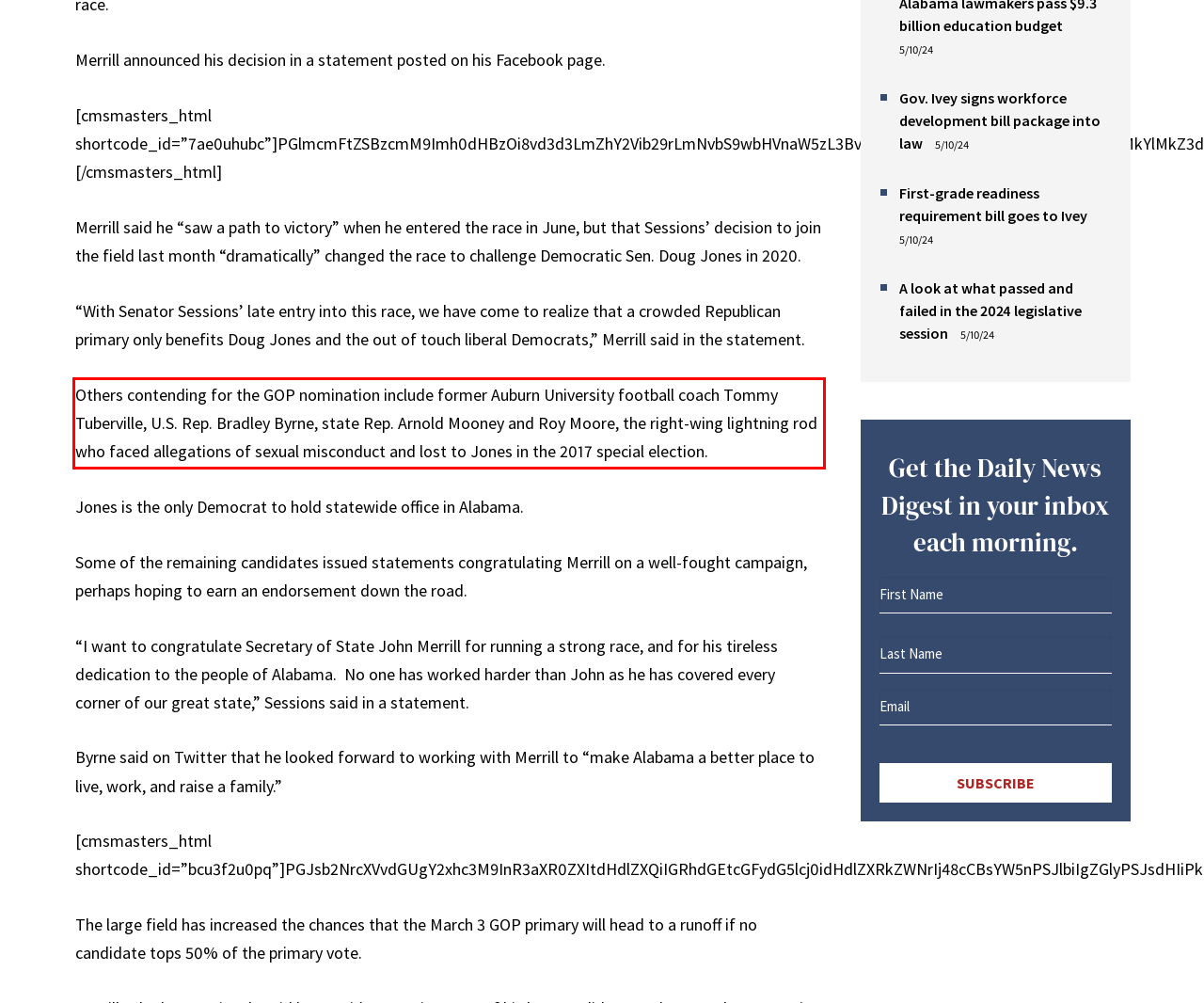Inspect the webpage screenshot that has a red bounding box and use OCR technology to read and display the text inside the red bounding box.

Others contending for the GOP nomination include former Auburn University football coach Tommy Tuberville, U.S. Rep. Bradley Byrne, state Rep. Arnold Mooney and Roy Moore, the right-wing lightning rod who faced allegations of sexual misconduct and lost to Jones in the 2017 special election.